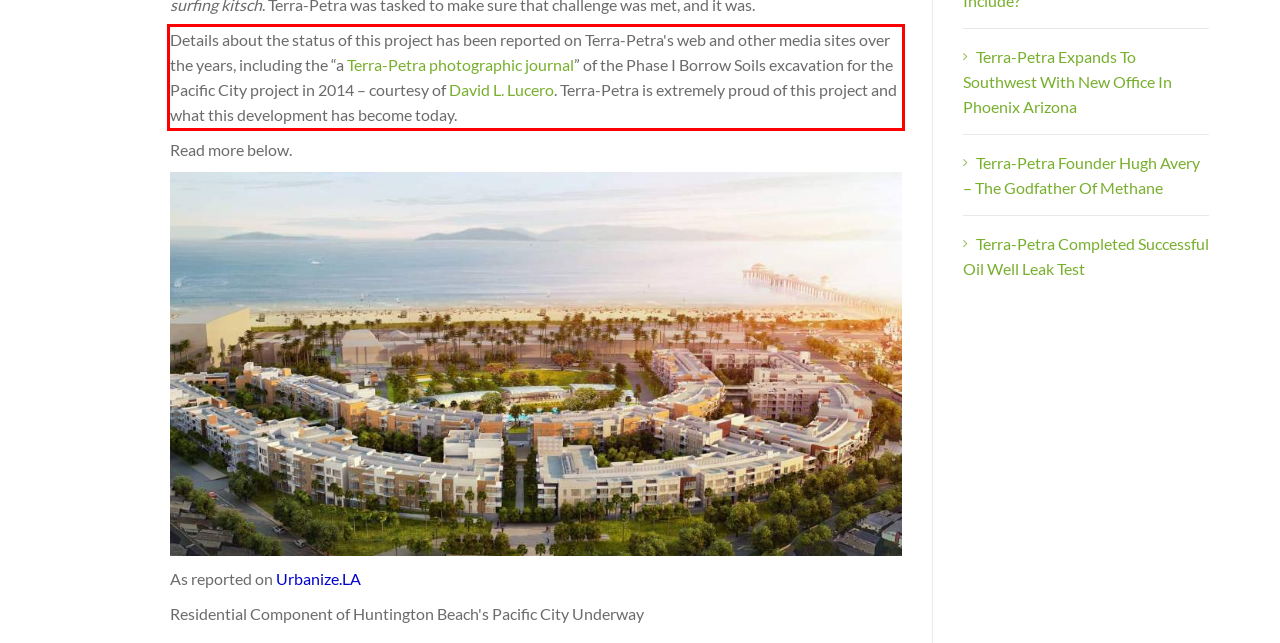Look at the webpage screenshot and recognize the text inside the red bounding box.

Details about the status of this project has been reported on Terra-Petra's web and other media sites over the years, including the “a Terra-Petra photographic journal” of the Phase I Borrow Soils excavation for the Pacific City project in 2014 – courtesy of David L. Lucero. Terra-Petra is extremely proud of this project and what this development has become today.